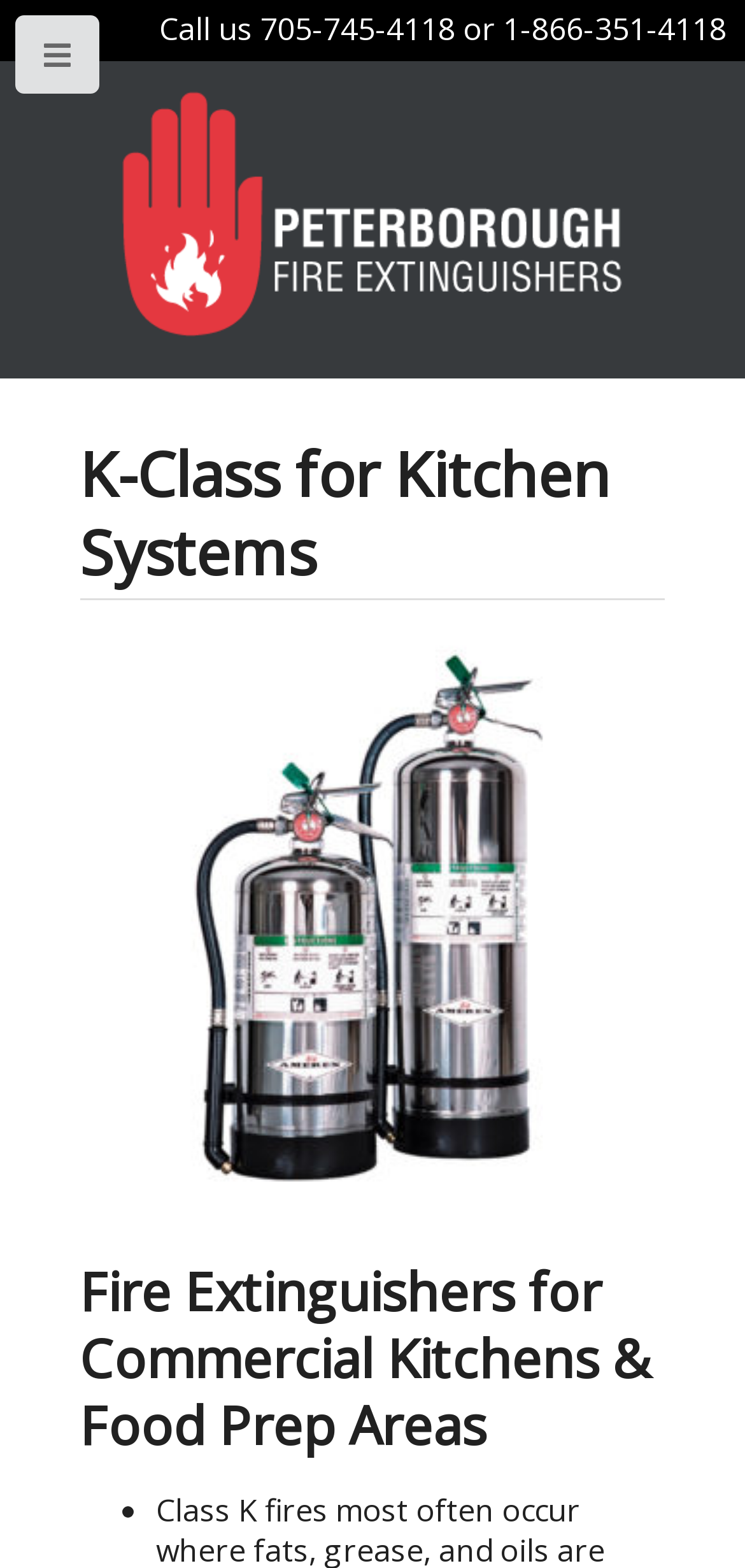Locate the headline of the webpage and generate its content.

K-Class for Kitchen Systems